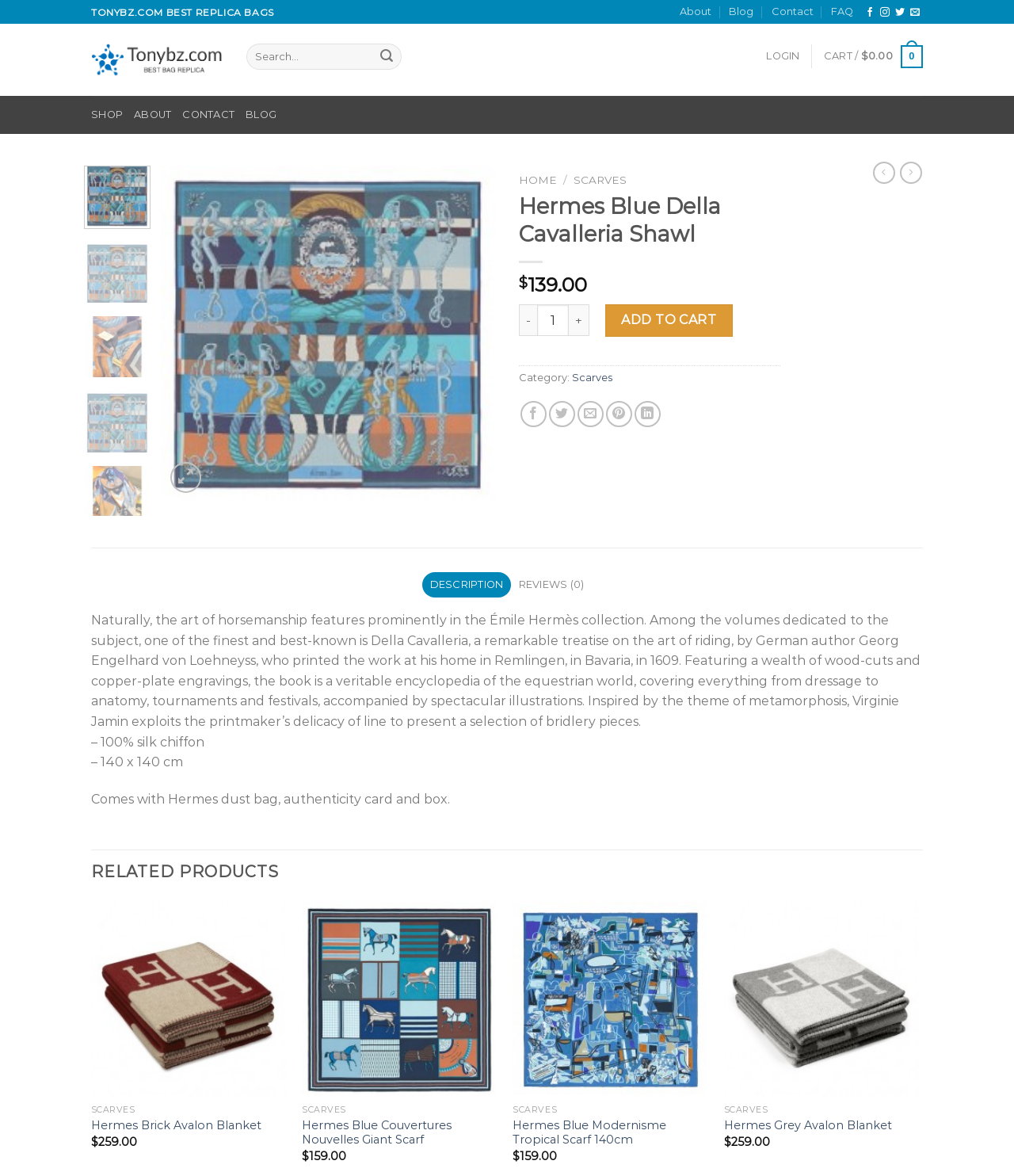Respond to the question below with a single word or phrase:
How many reviews are there for the Hermes Blue Della Cavalleria Shawl?

0